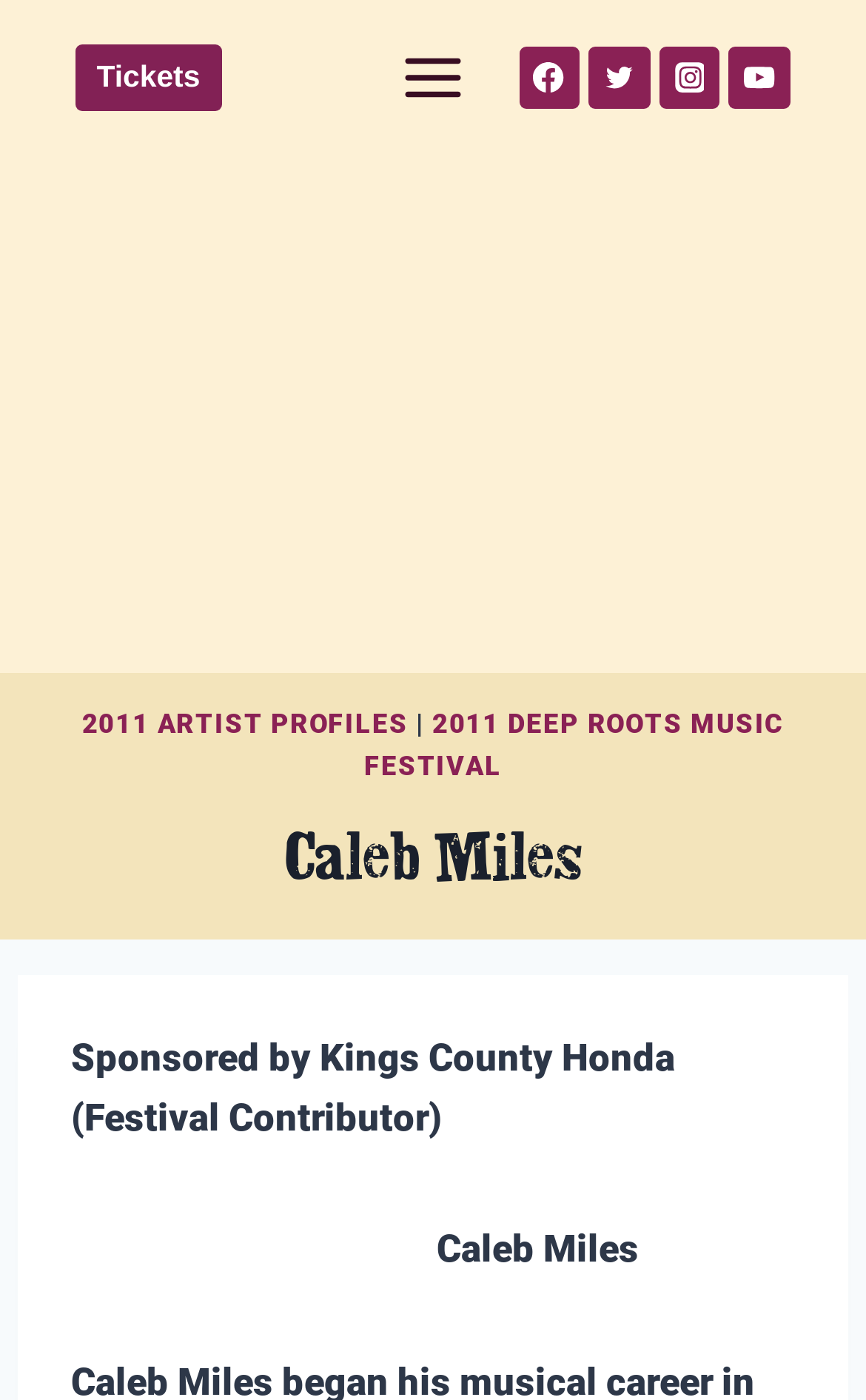Describe every aspect of the webpage in a detailed manner.

The webpage is about Caleb Miles, a musician, and appears to be a profile or artist page. At the top left, there is a link to "Tickets" and a button to "Open menu". To the right of these elements, there are social media links to Facebook, Twitter, Instagram, and YouTube, each accompanied by its respective icon.

Below these top elements, there is a large image or logo of "Deep Roots Music Cooperative" with a link to the organization's page. This element takes up a significant portion of the top half of the page.

In the middle of the page, there is a heading that reads "Caleb Miles". Below this heading, there is a brief description of Caleb Miles, mentioning that he is "Sponsored by Kings County Honda (Festival Contributor)". This text is followed by the musician's name again.

At the bottom left of the page, there are two links: "2011 ARTIST PROFILES" and "2011 DEEP ROOTS MUSIC FESTIVAL". These links are separated by a vertical bar.